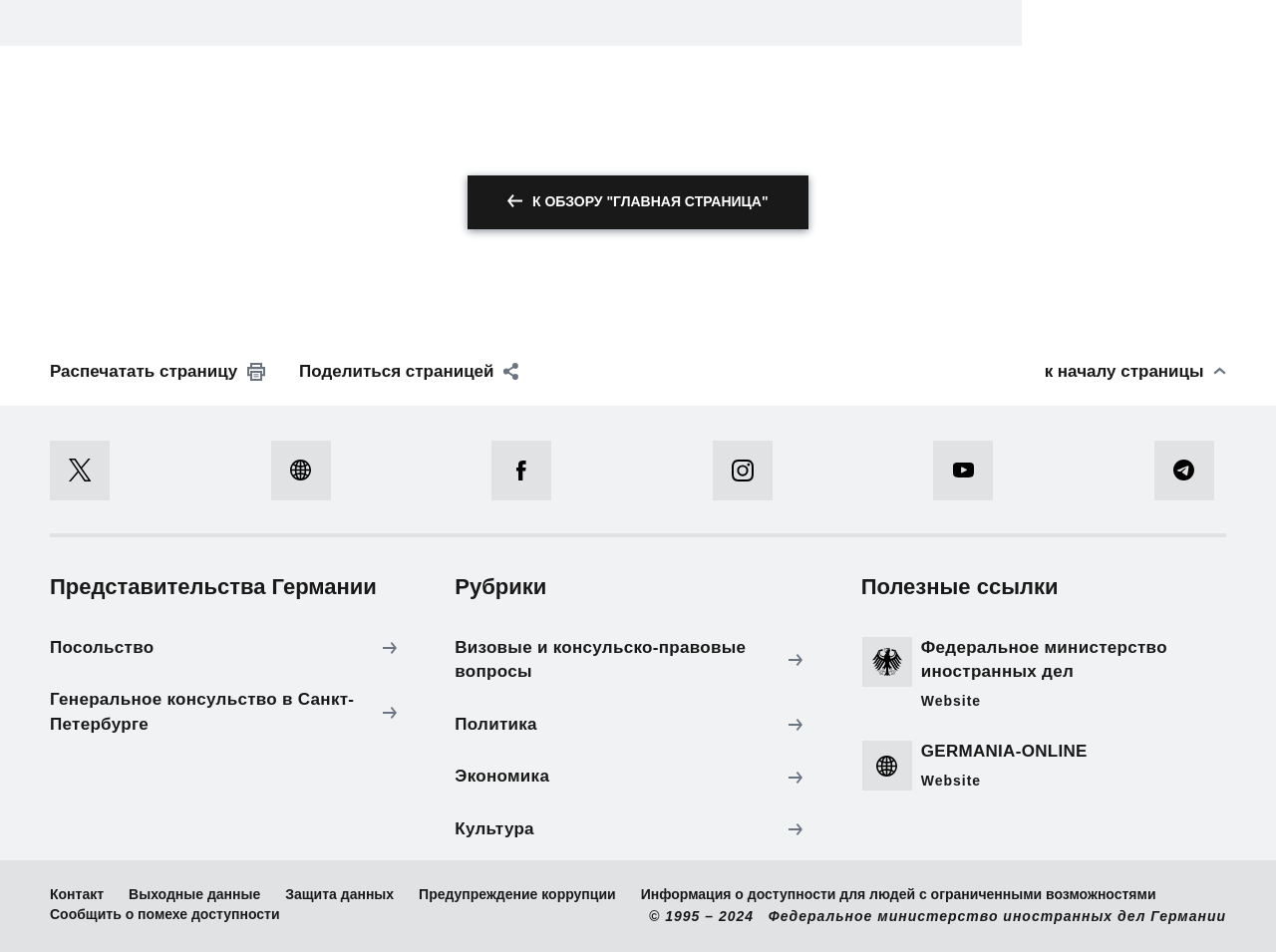What is the title of the first heading?
Based on the screenshot, answer the question with a single word or phrase.

Представительства Германии